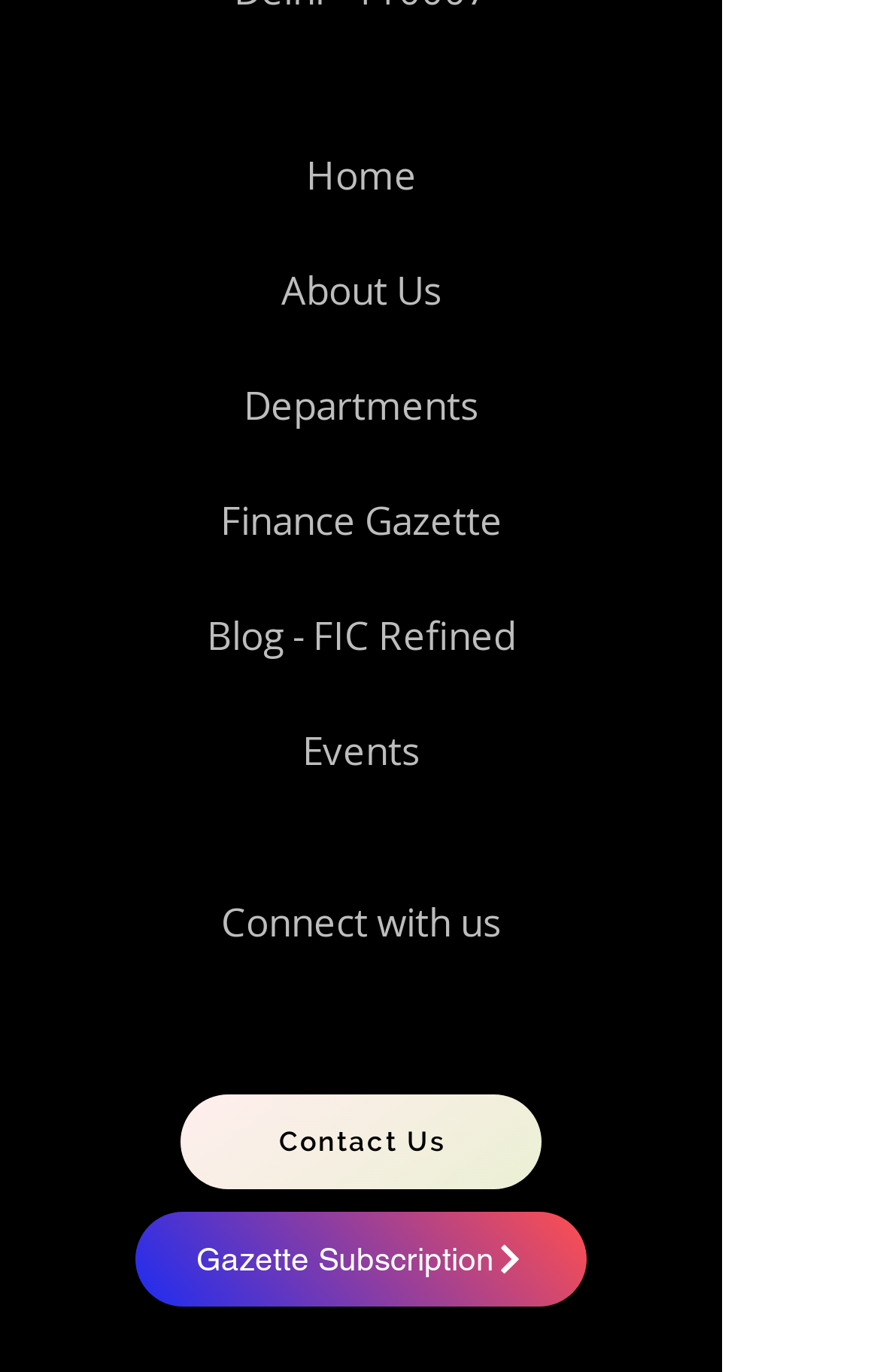Based on the element description Open in app, identify the bounding box coordinates for the UI element. The coordinates should be in the format (top-left x, top-left y, bottom-right x, bottom-right y) and within the 0 to 1 range.

None